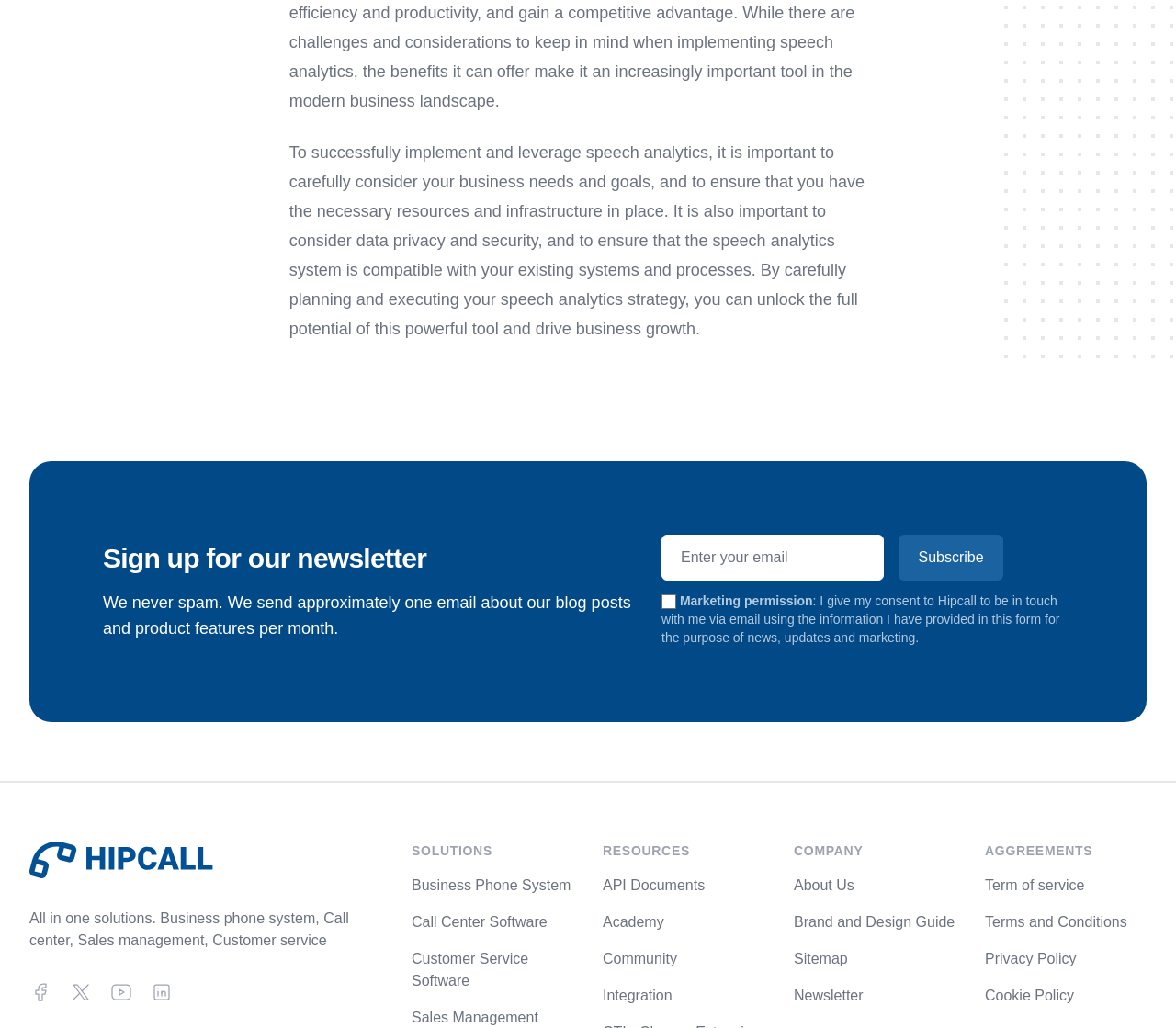What is the frequency of newsletters?
Provide an in-depth and detailed explanation in response to the question.

According to the static text below the 'Sign up for our newsletter' heading, the website sends approximately one email about blog posts and product features per month.